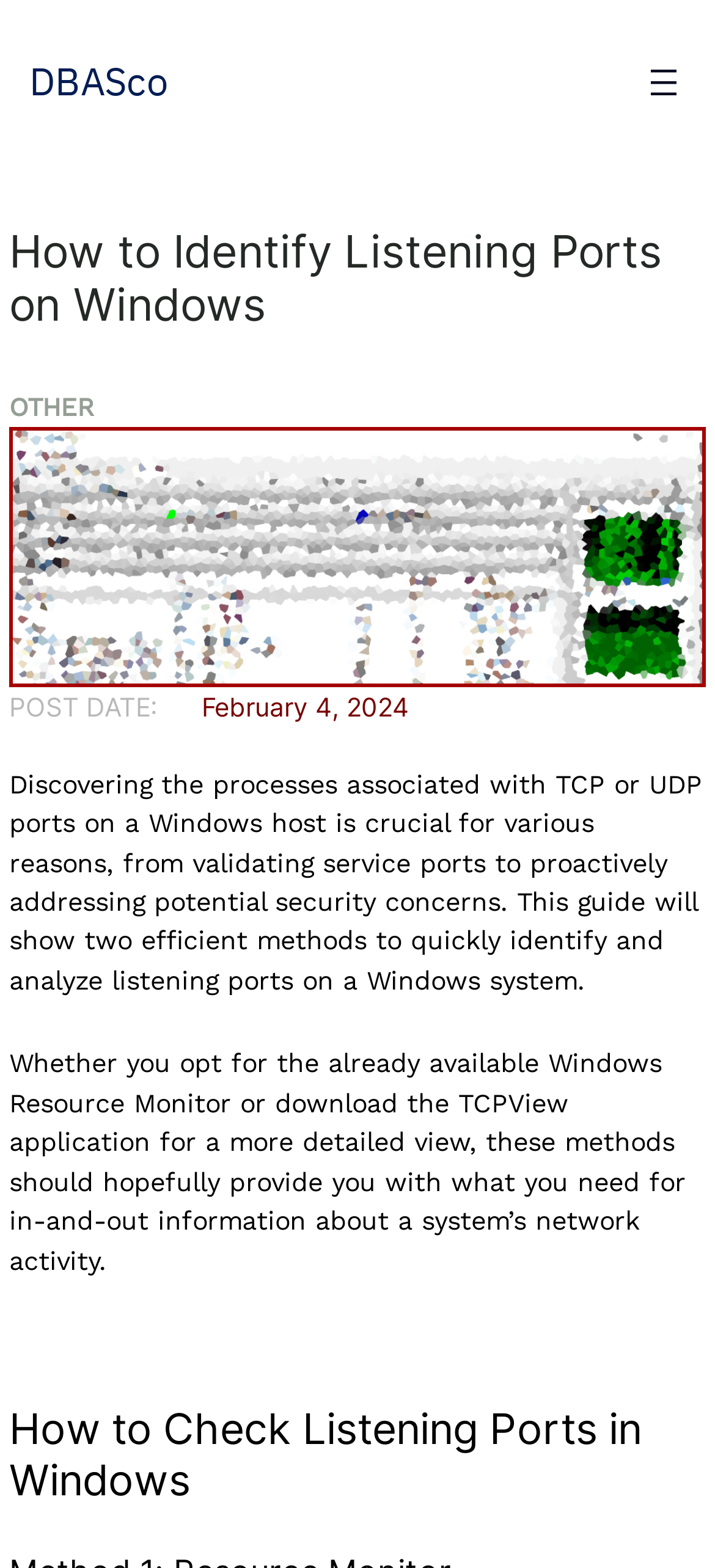Respond with a single word or phrase to the following question:
How many methods are shown to quickly view listening ports on a Windows system?

Two